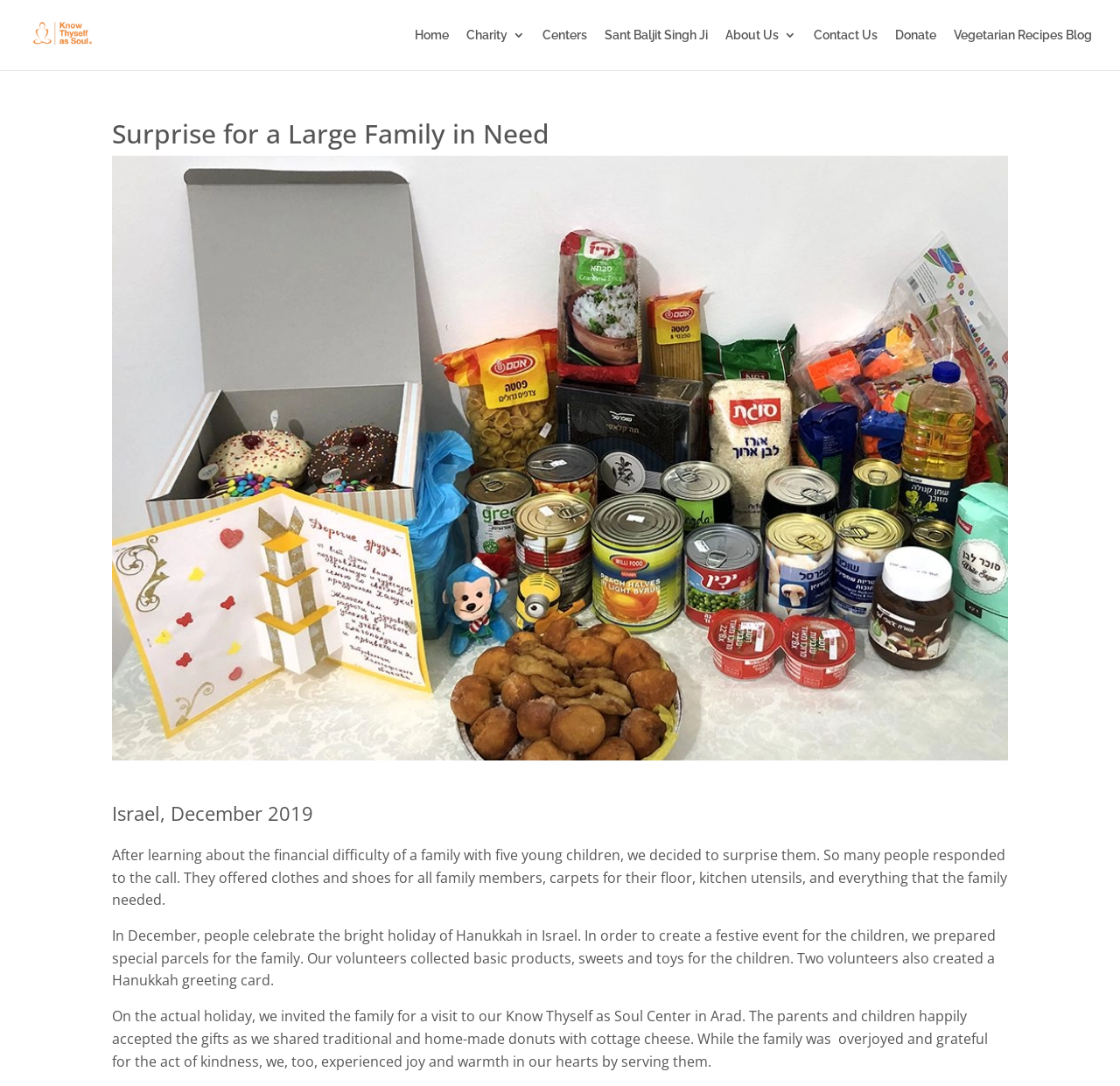Extract the bounding box coordinates for the UI element described by the text: "Sant Baljit Singh Ji". The coordinates should be in the form of [left, top, right, bottom] with values between 0 and 1.

[0.54, 0.027, 0.632, 0.064]